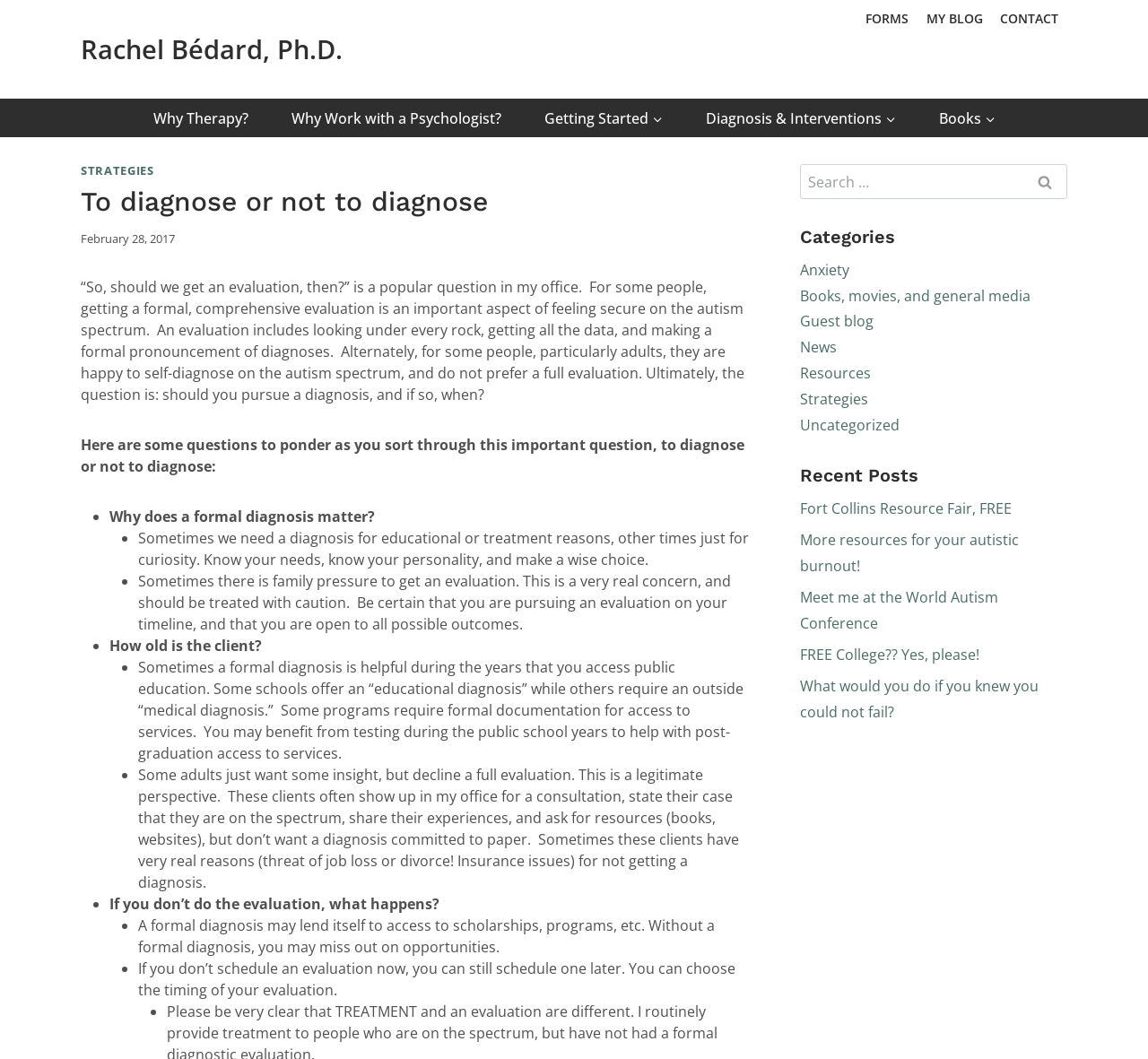Given the element description, predict the bounding box coordinates in the format (top-left x, top-left y, bottom-right x, bottom-right y). Make sure all values are between 0 and 1. Here is the element description: Guest blog

[0.697, 0.294, 0.761, 0.313]